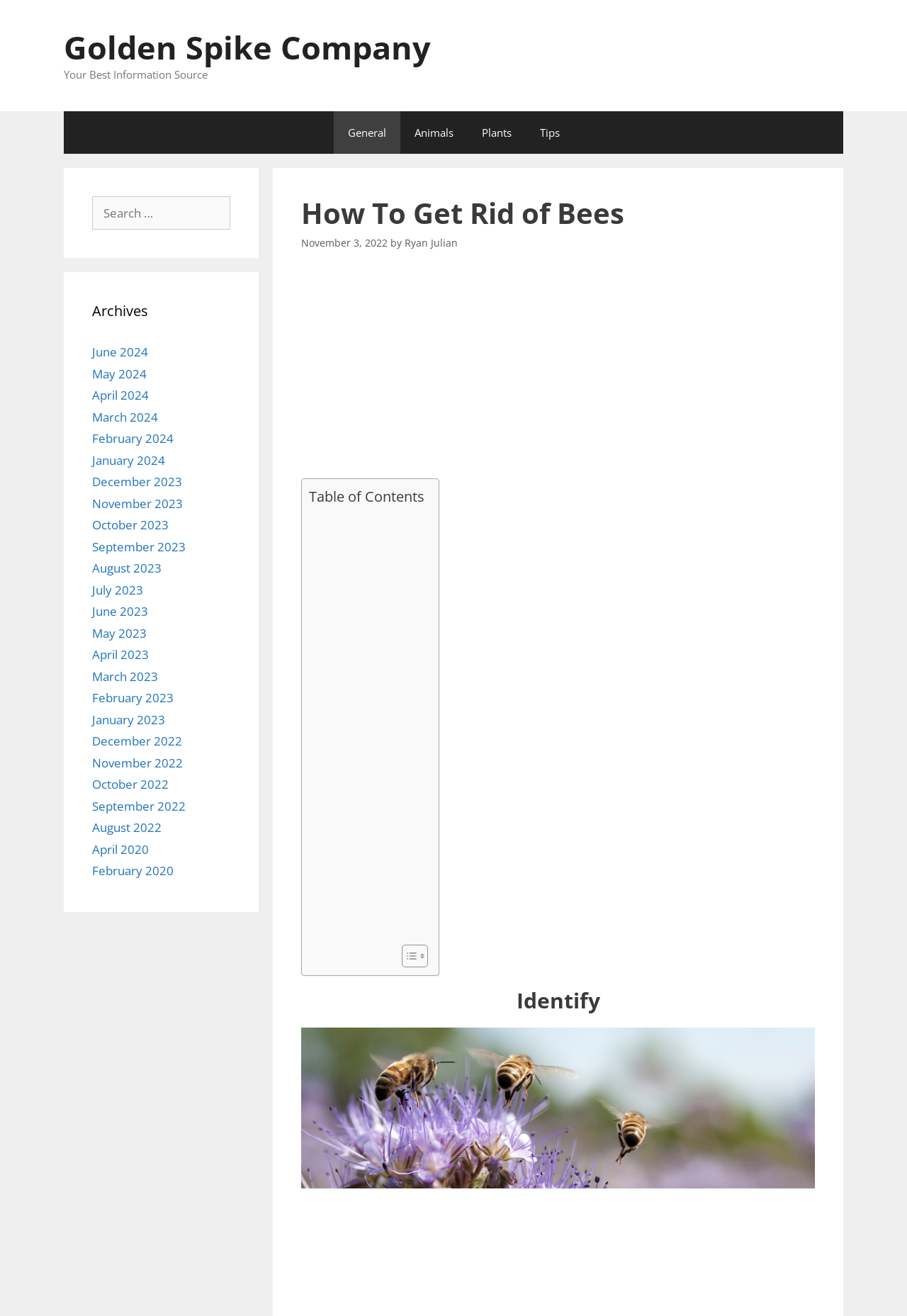Calculate the bounding box coordinates of the UI element given the description: "Golden Spike Company".

[0.07, 0.019, 0.475, 0.052]